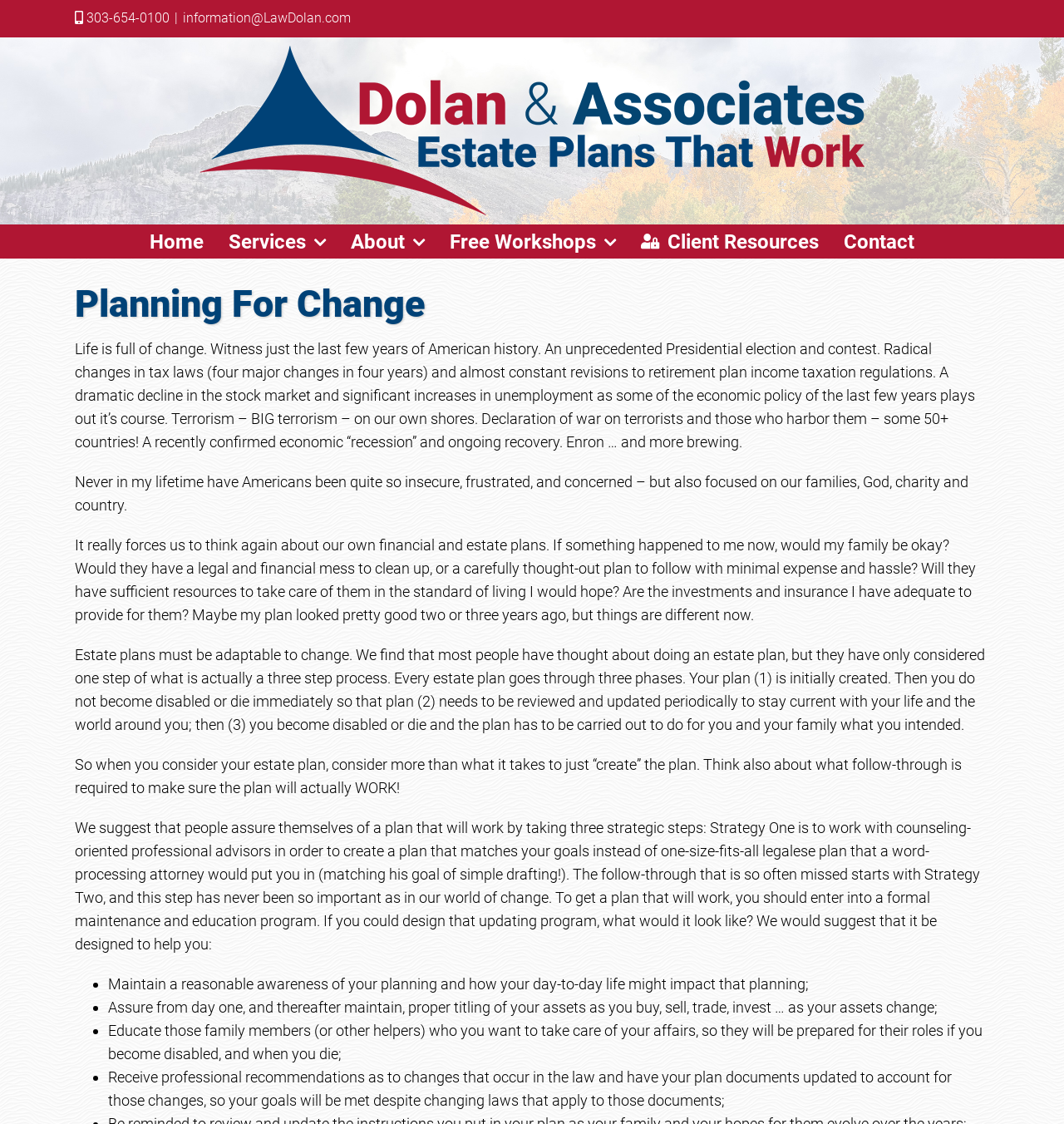Can you show the bounding box coordinates of the region to click on to complete the task described in the instruction: "Click the Services link"?

[0.215, 0.2, 0.306, 0.229]